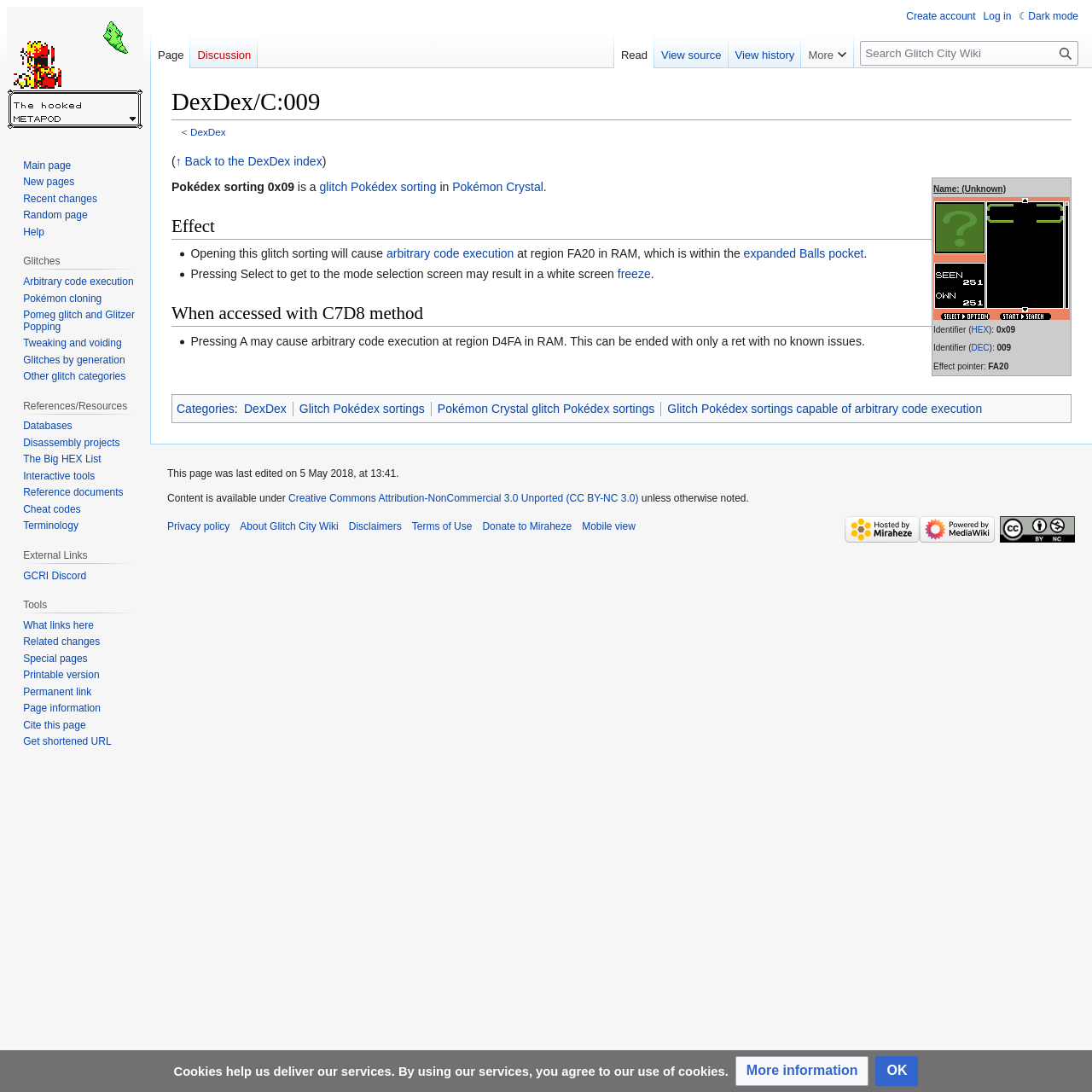What is the purpose of the 'More information' button?
Based on the image, provide a one-word or brief-phrase response.

to provide more information about cookies